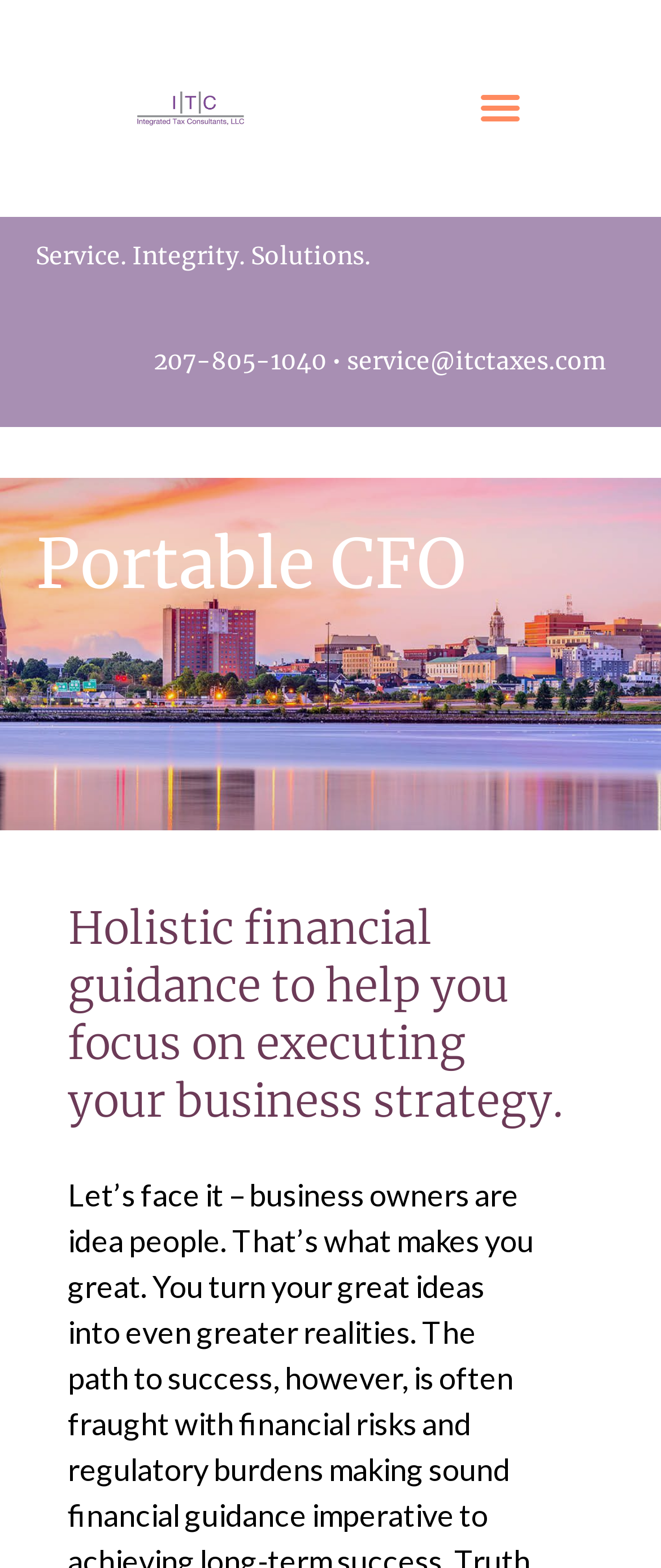Provide a short answer using a single word or phrase for the following question: 
What is the company logo?

Integrated Tax Consultants Logo